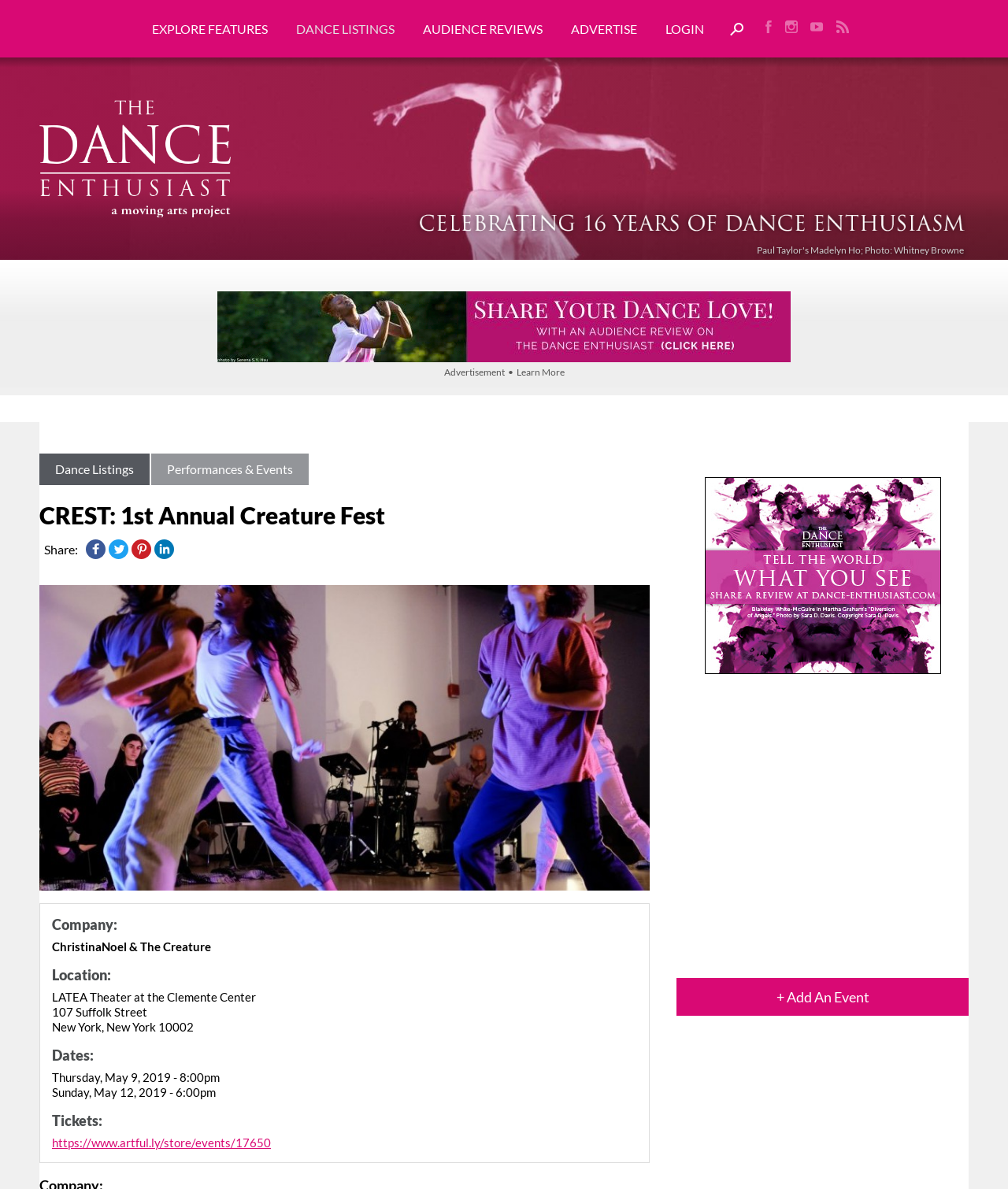What is the purpose of the button with the image of a magnifying glass?
Using the visual information, respond with a single word or phrase.

Search